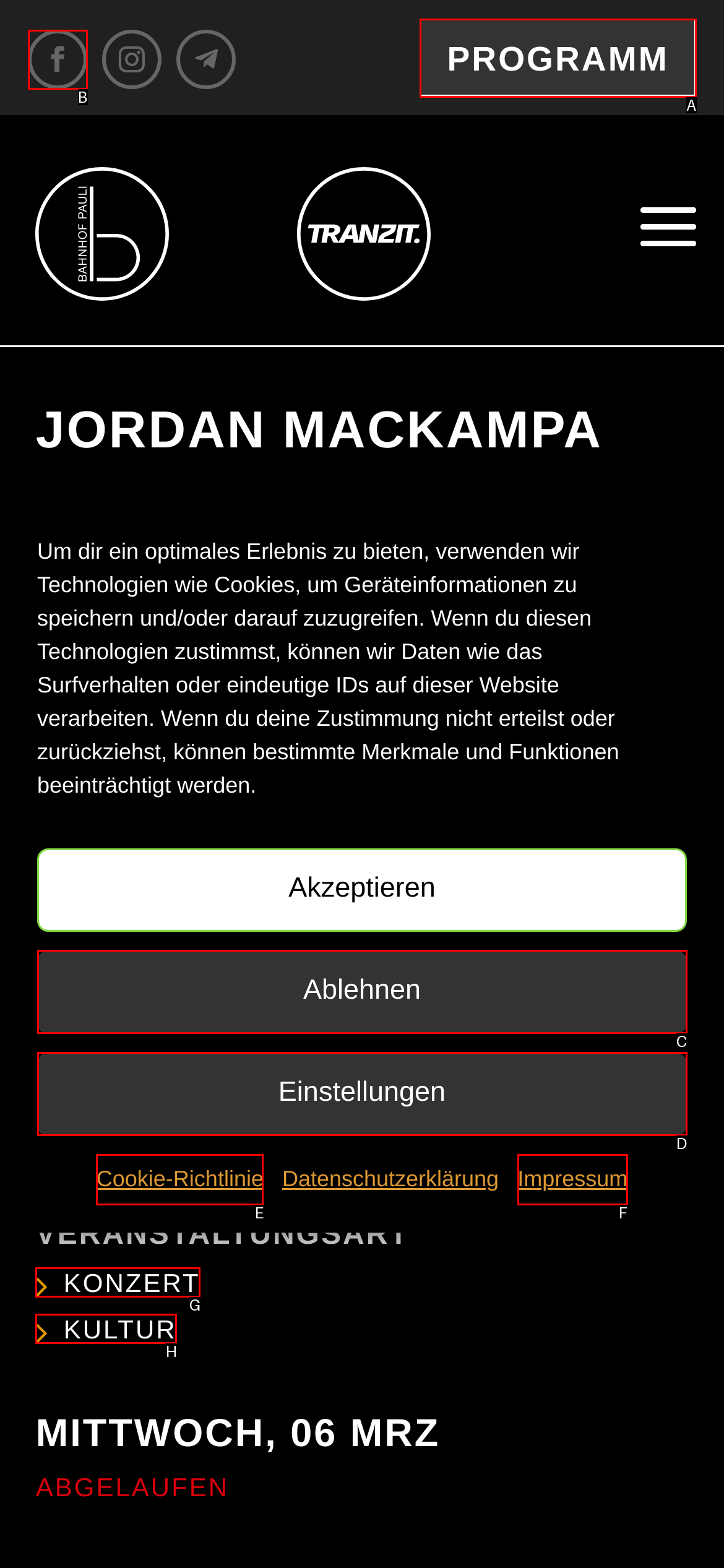Pinpoint the HTML element that fits the description: Einstellungen
Answer by providing the letter of the correct option.

D